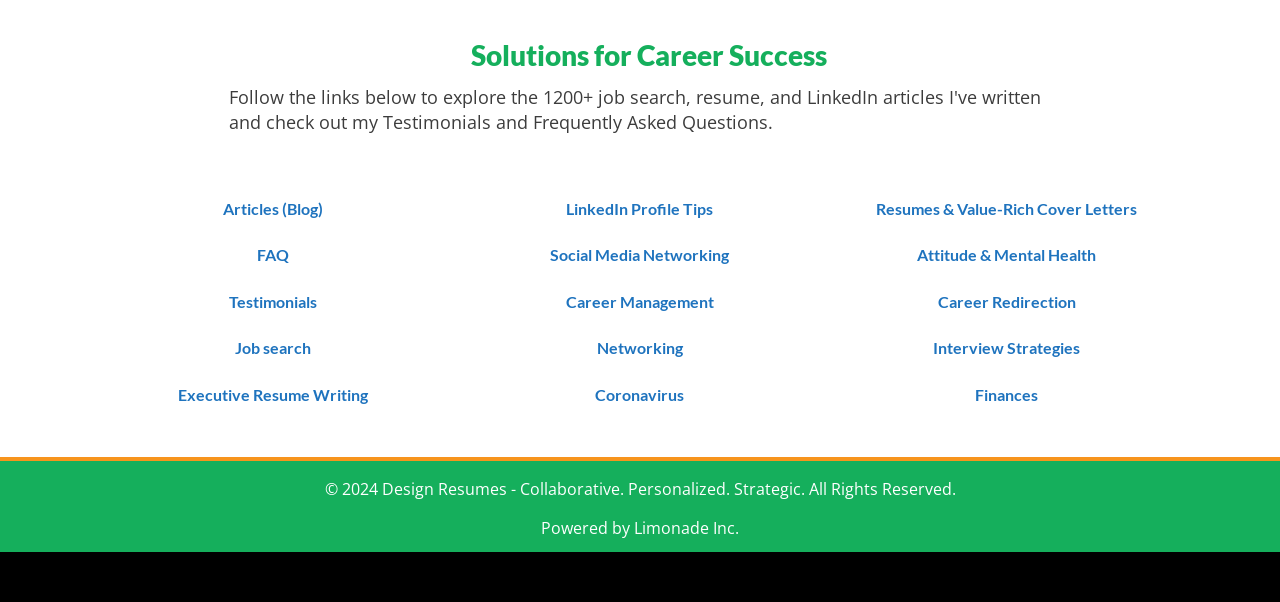Using the details from the image, please elaborate on the following question: What is the name of the company that powered this webpage?

The name of the company that powered this webpage is 'Limonade Inc.' as indicated by the link 'Limonade Inc.' at the bottom of the page, next to the text 'Powered by'.